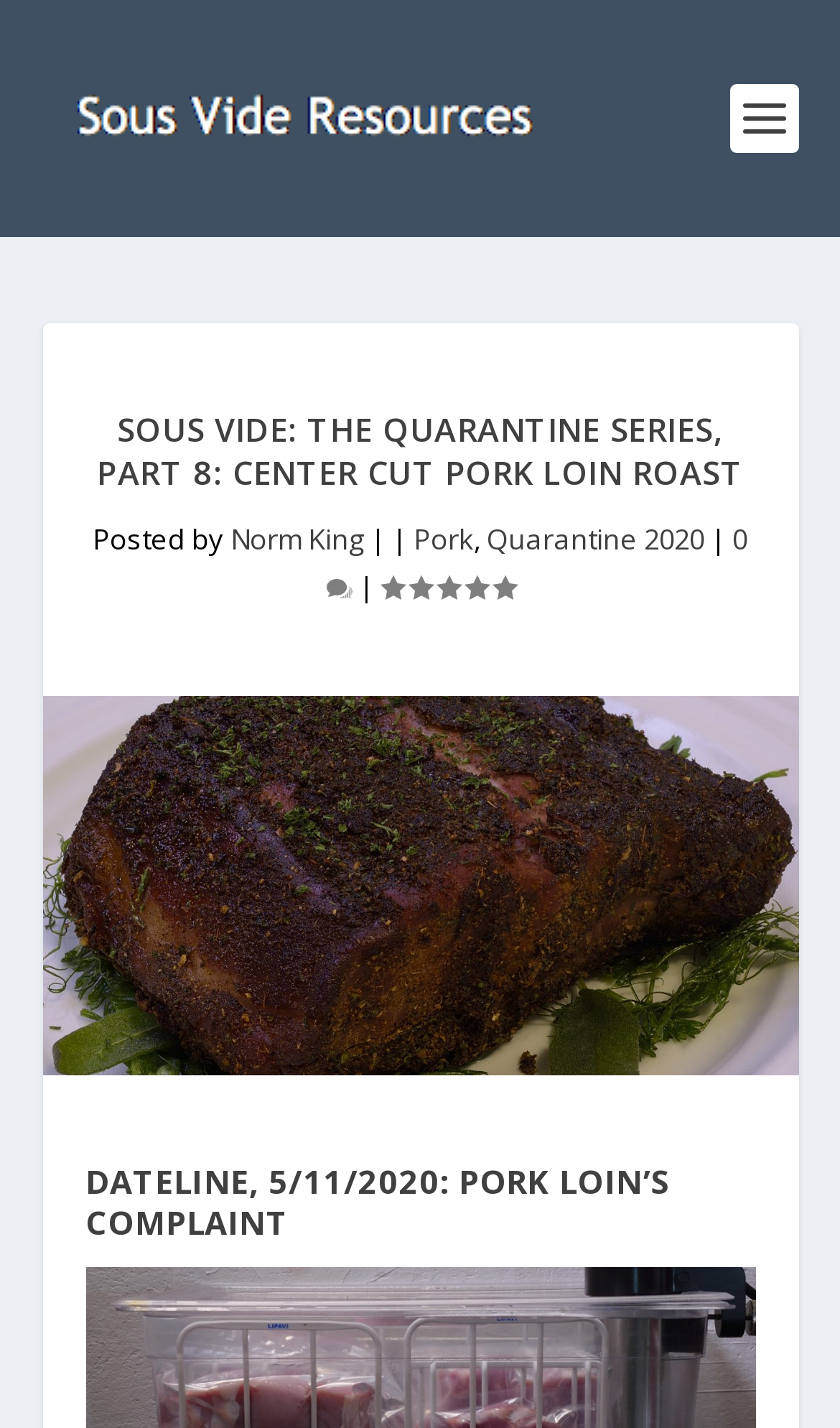Locate the heading on the webpage and return its text.

SOUS VIDE: THE QUARANTINE SERIES, PART 8: CENTER CUT PORK LOIN ROAST